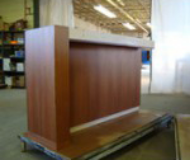Provide a one-word or short-phrase answer to the question:
Where is the countertop likely located?

Workshop